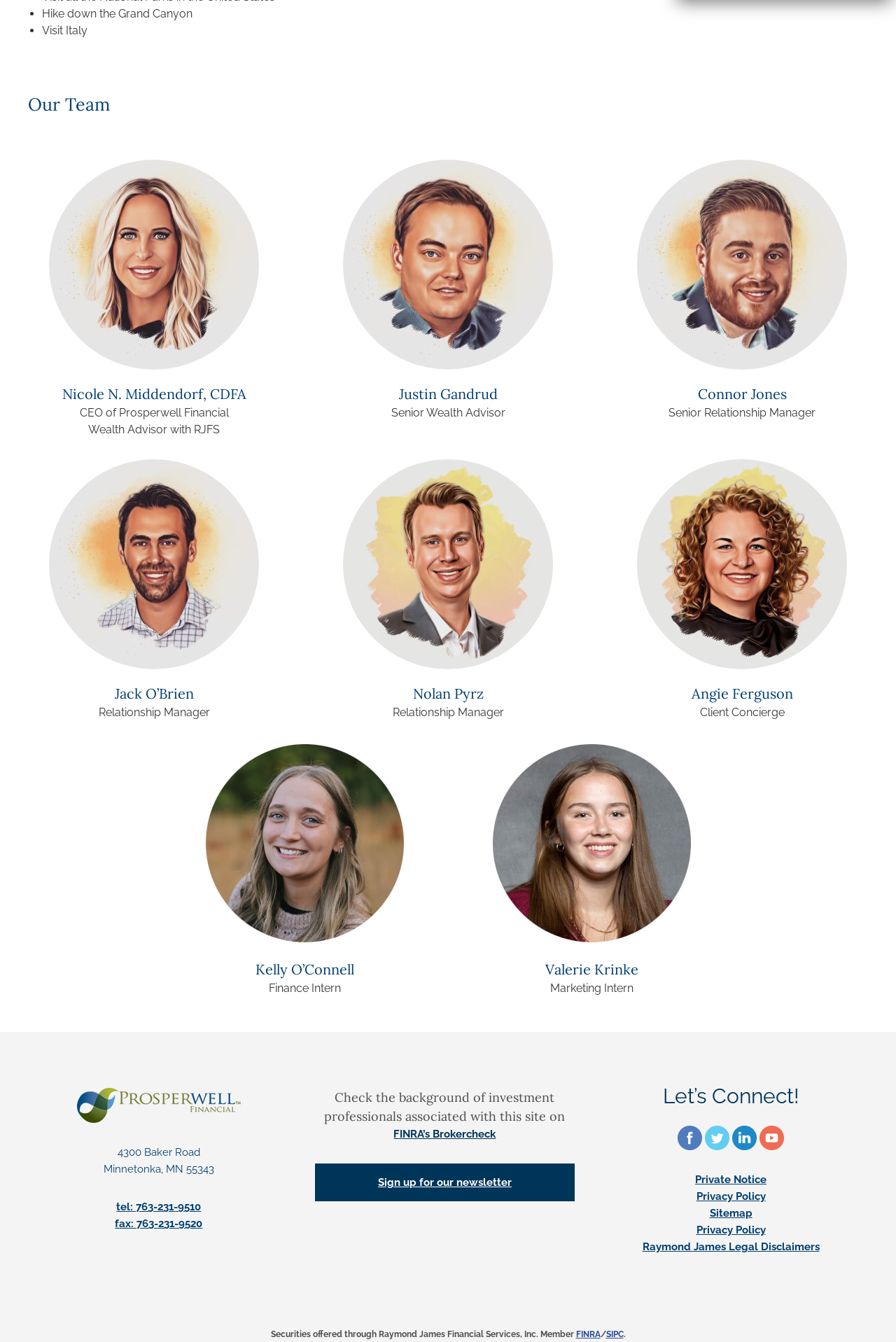Provide a one-word or one-phrase answer to the question:
How many team members are listed?

6